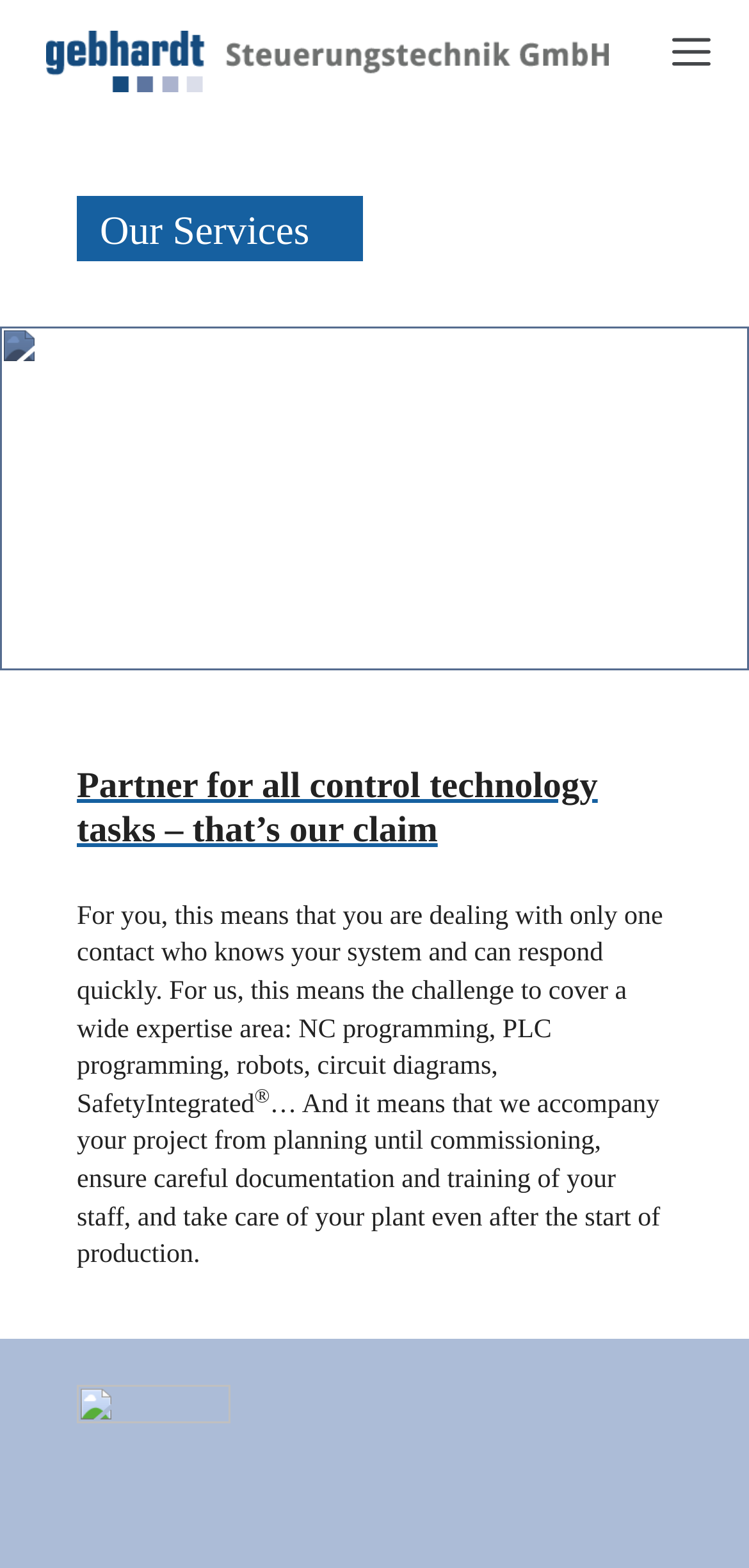Identify and provide the bounding box coordinates of the UI element described: "Menu". The coordinates should be formatted as [left, top, right, bottom], with each number being a float between 0 and 1.

[0.851, 0.007, 1.0, 0.061]